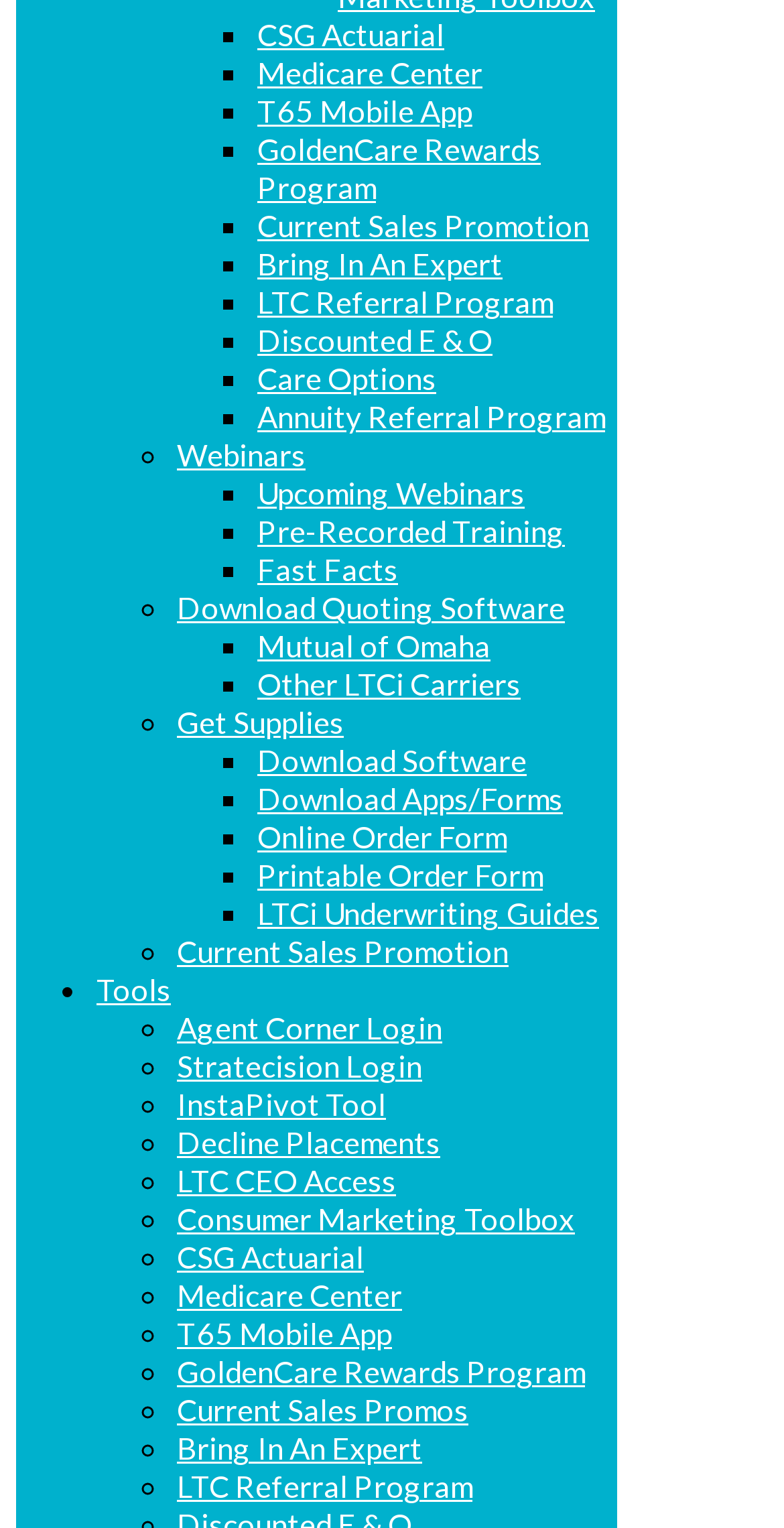Locate the coordinates of the bounding box for the clickable region that fulfills this instruction: "Click on CSG Actuarial".

[0.328, 0.011, 0.567, 0.035]